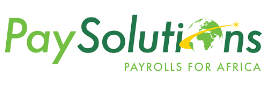What does the starburst in the logo represent?
Answer the question with just one word or phrase using the image.

Excellence and forward-thinking